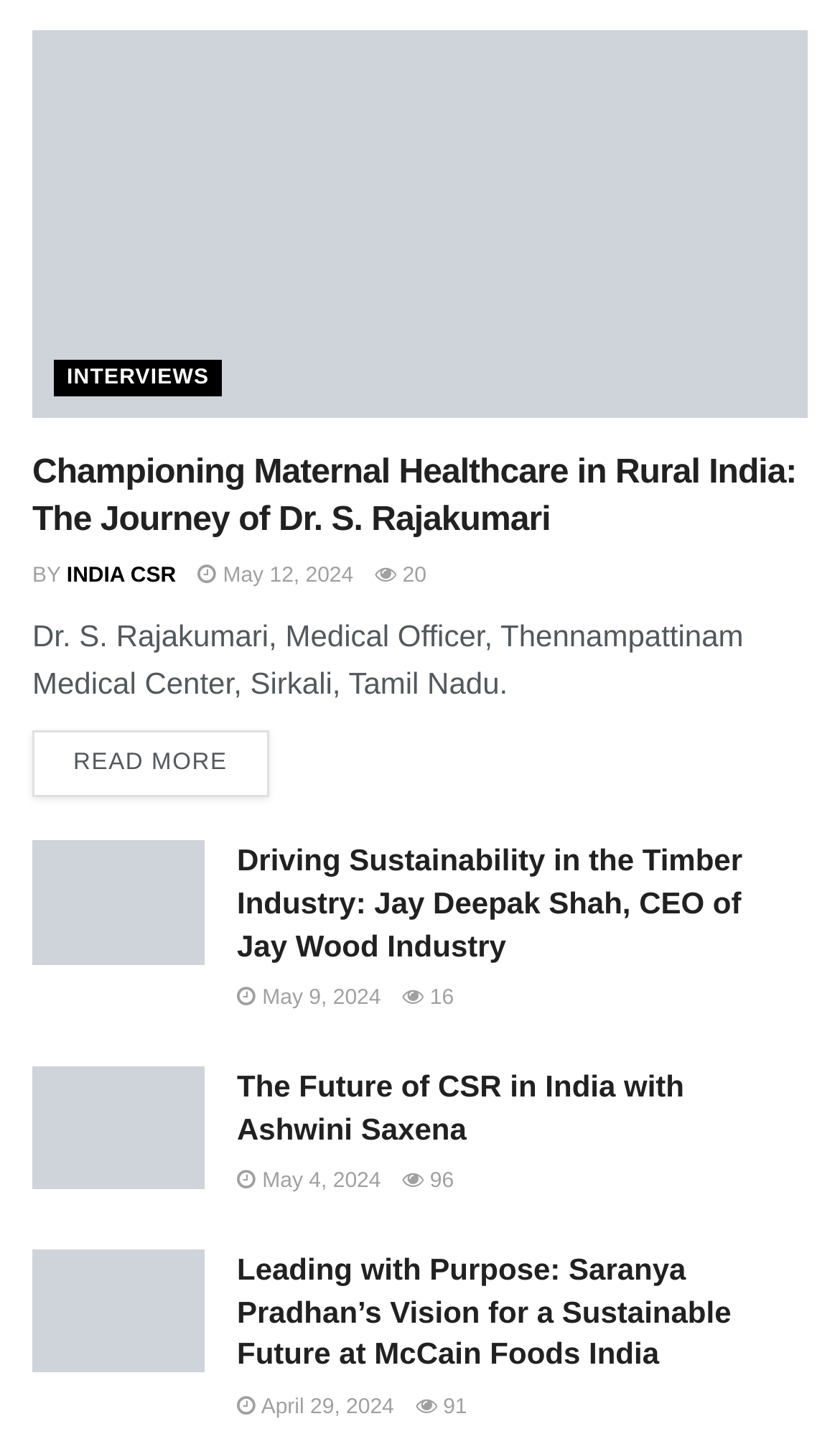Locate the bounding box coordinates of the element you need to click to accomplish the task described by this instruction: "go to PDF Host".

None